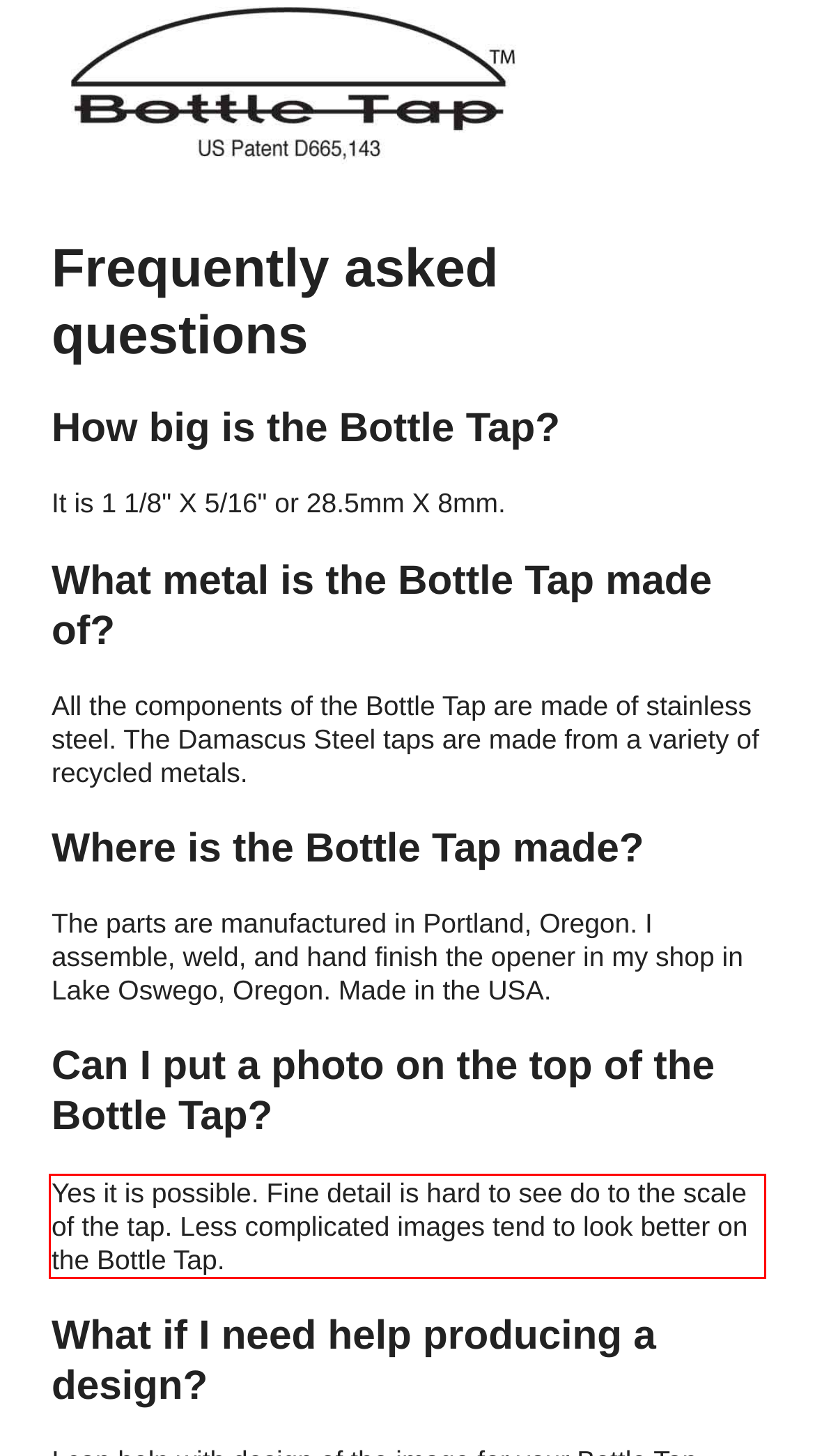From the screenshot of the webpage, locate the red bounding box and extract the text contained within that area.

Yes it is possible. Fine detail is hard to see do to the scale of the tap. Less complicated images tend to look better on the Bottle Tap.